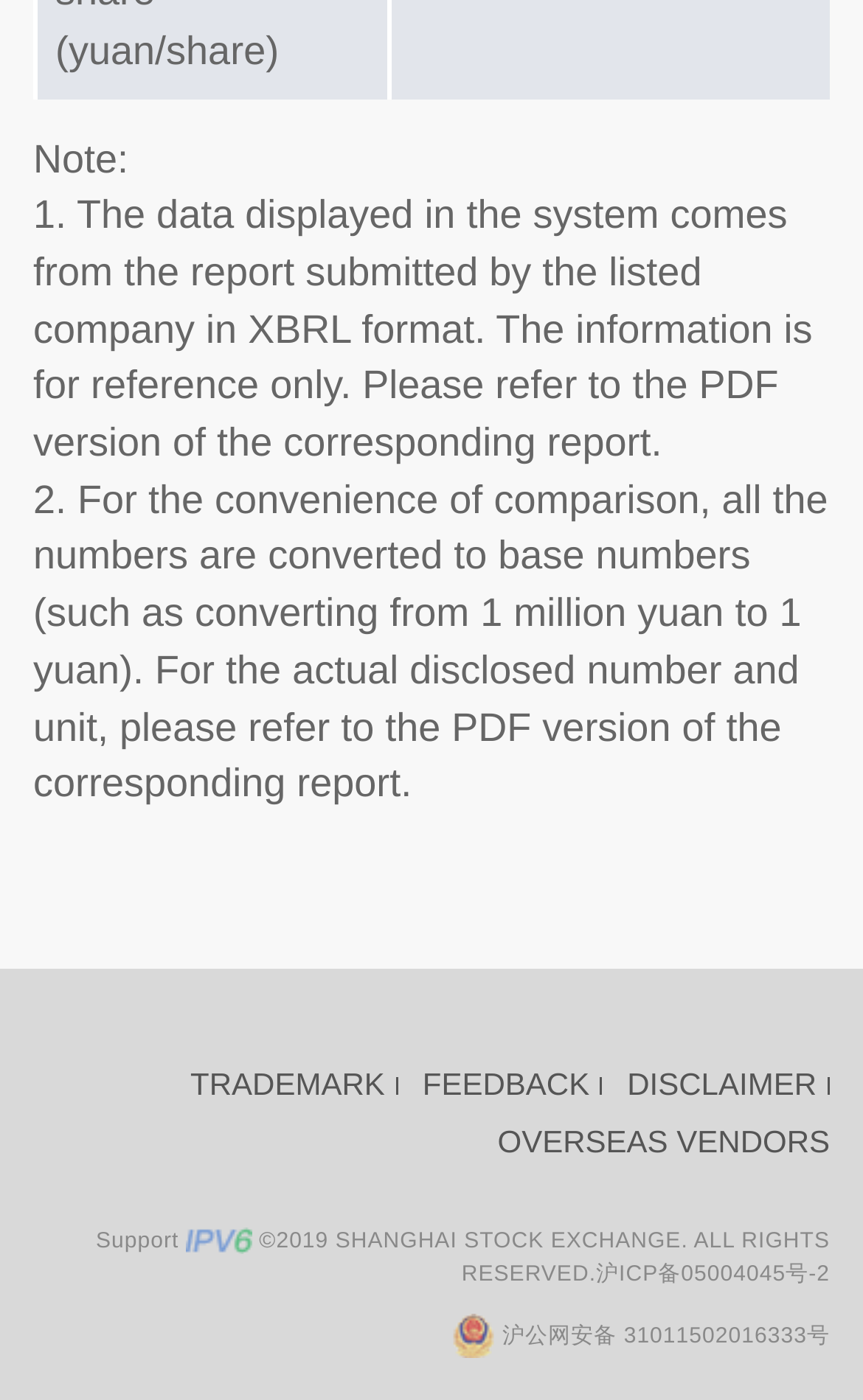What is the copyright information of the webpage?
Please respond to the question with as much detail as possible.

The copyright information is displayed at the bottom of the webpage, stating that all rights are reserved by the Shanghai Stock Exchange, with the year 2019.